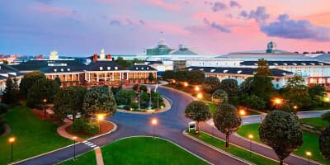Please provide a comprehensive response to the question below by analyzing the image: 
What is the purpose of the gathering at the Opryland Hotel?

According to the caption, the beautiful locale of the Opryland Hotel serves as the backdrop for the NTCA Fall Conference, where attendees will gather to discuss emerging opportunities in rural broadband.